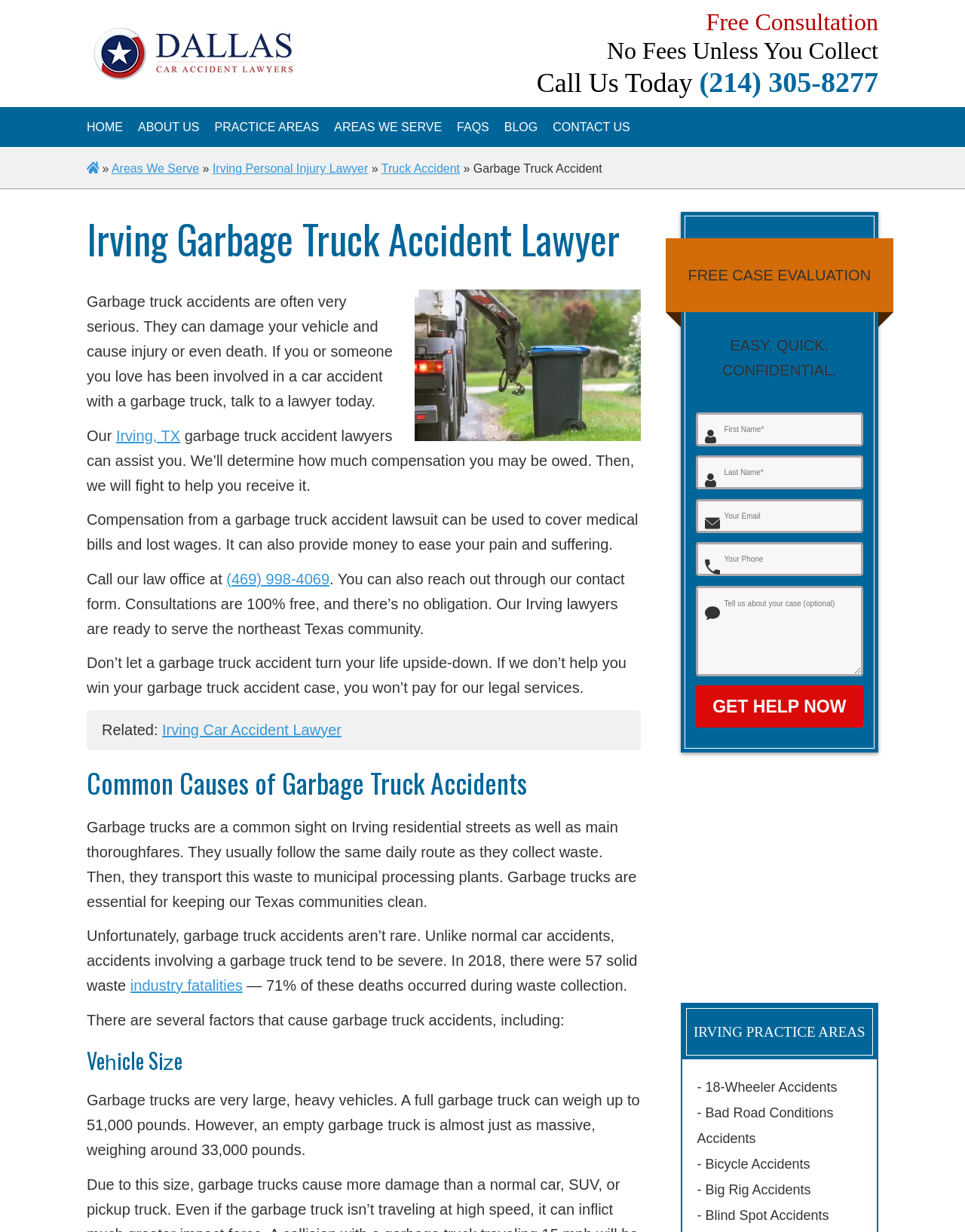Please identify the bounding box coordinates of the region to click in order to complete the task: "Click the 'HOME' link". The coordinates must be four float numbers between 0 and 1, specified as [left, top, right, bottom].

[0.09, 0.098, 0.127, 0.109]